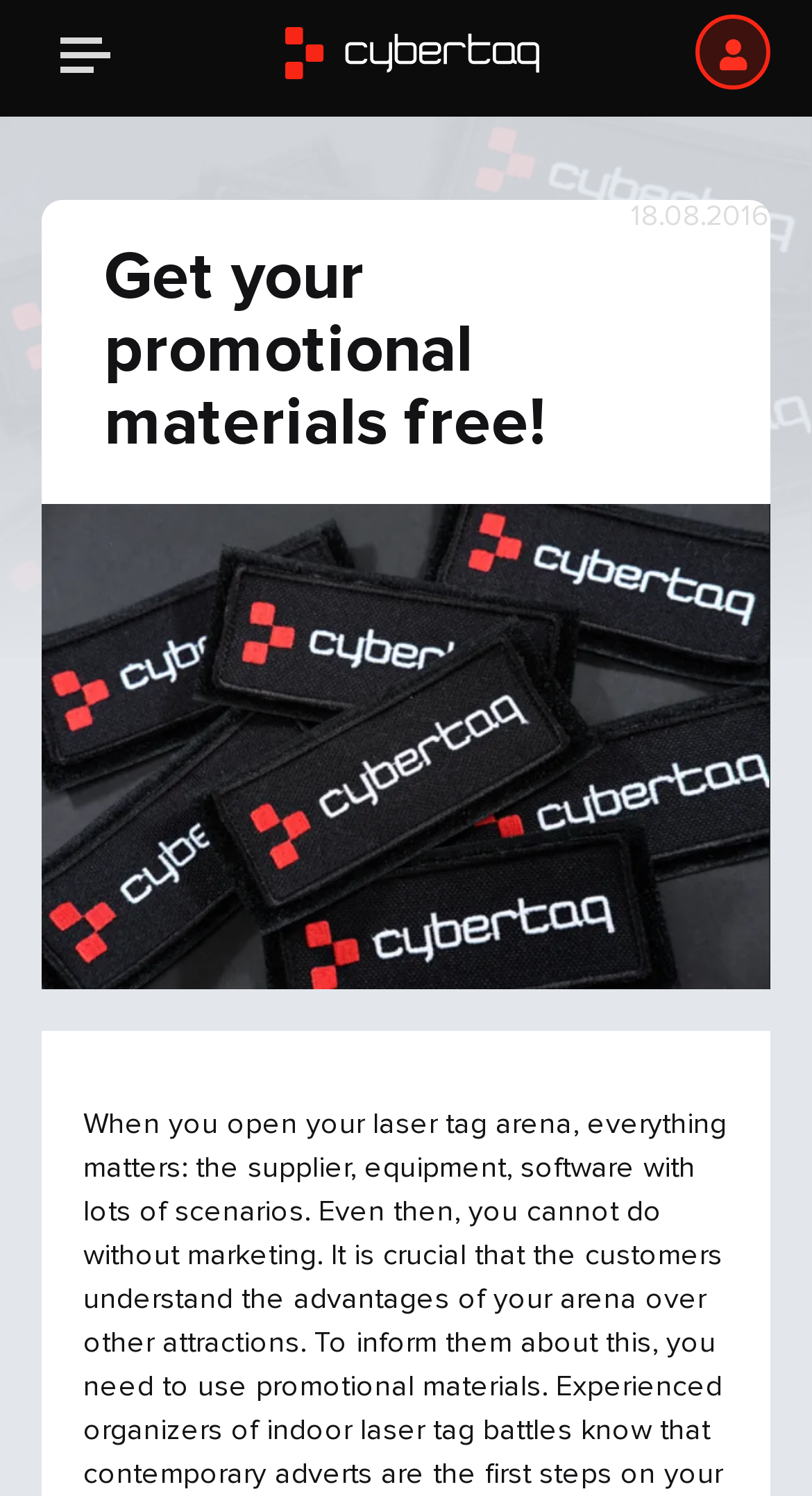Find the bounding box coordinates of the clickable element required to execute the following instruction: "View Gallery". Provide the coordinates as four float numbers between 0 and 1, i.e., [left, top, right, bottom].

[0.09, 0.539, 0.91, 0.601]